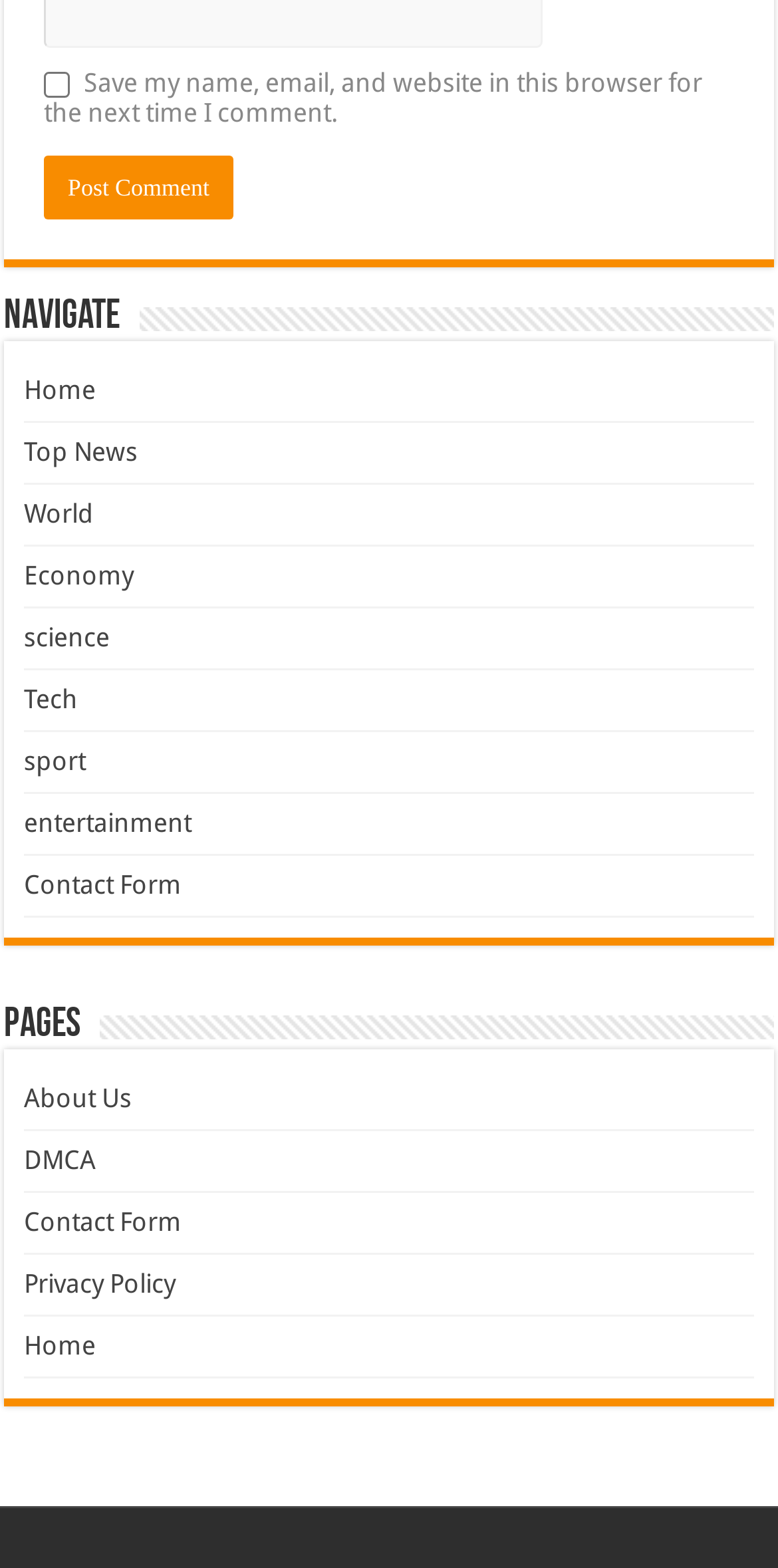From the details in the image, provide a thorough response to the question: What is the purpose of the checkbox?

The checkbox is located at the top of the page with a label 'Save my name, email, and website in this browser for the next time I comment.' This suggests that its purpose is to save the user's comment information for future use.